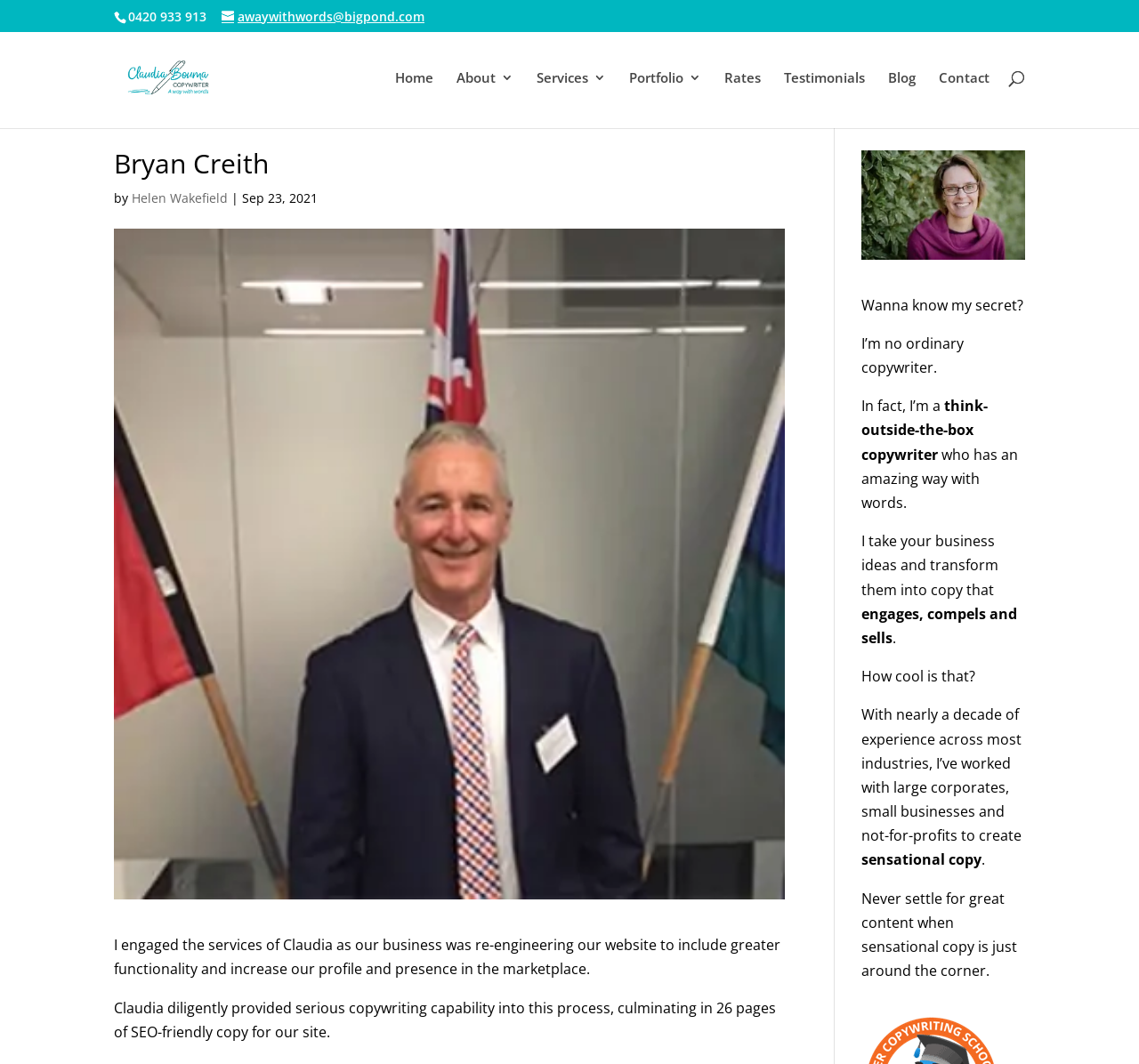Please find the bounding box coordinates (top-left x, top-left y, bottom-right x, bottom-right y) in the screenshot for the UI element described as follows: Rates

[0.636, 0.067, 0.668, 0.12]